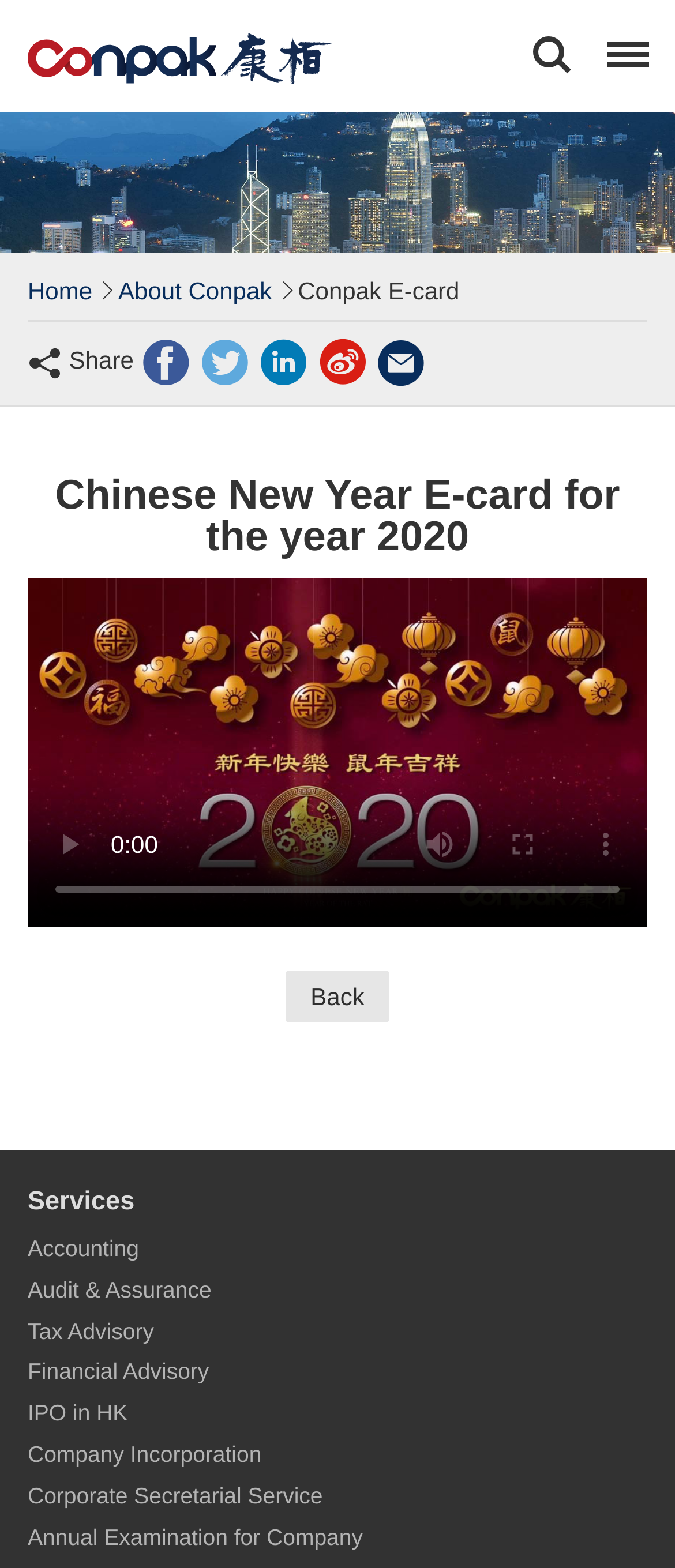Analyze the image and deliver a detailed answer to the question: What is the purpose of the 'Back' button?

The 'Back' button is likely used to navigate back to a previous page or state, based on its common usage in web interfaces and its placement on the webpage.